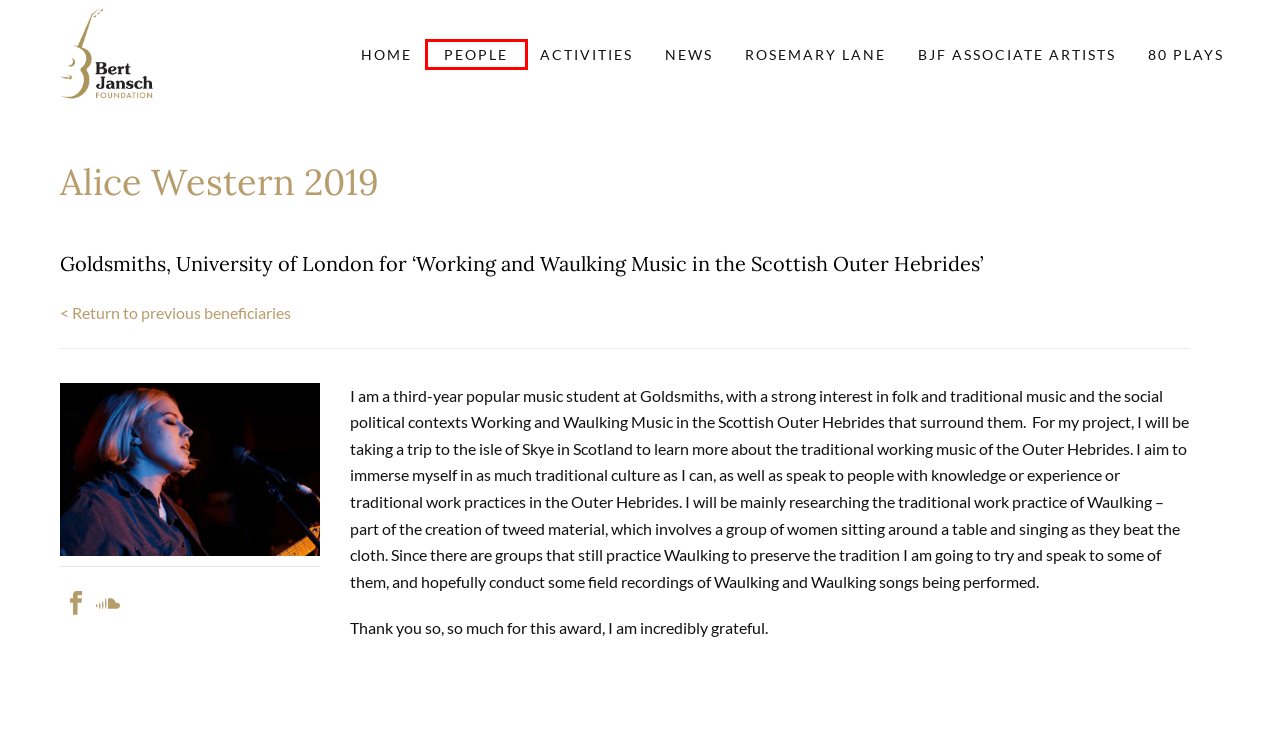Inspect the screenshot of a webpage with a red rectangle bounding box. Identify the webpage description that best corresponds to the new webpage after clicking the element inside the bounding box. Here are the candidates:
A. People - Bert Jansch Foundation
B. Rosemary Lane - Bert Jansch Foundation
C. Recent Awardees - Bert Jansch Foundation
D. BJF Associate Artists - Bert Jansch Foundation
E. Awardees Annie Booth - Bert Jansch Foundation
F. News - Bert Jansch Foundation
G. Awardees Sam Grassie - Bert Jansch Foundation
H. Home - Bert Jansch Foundation

A